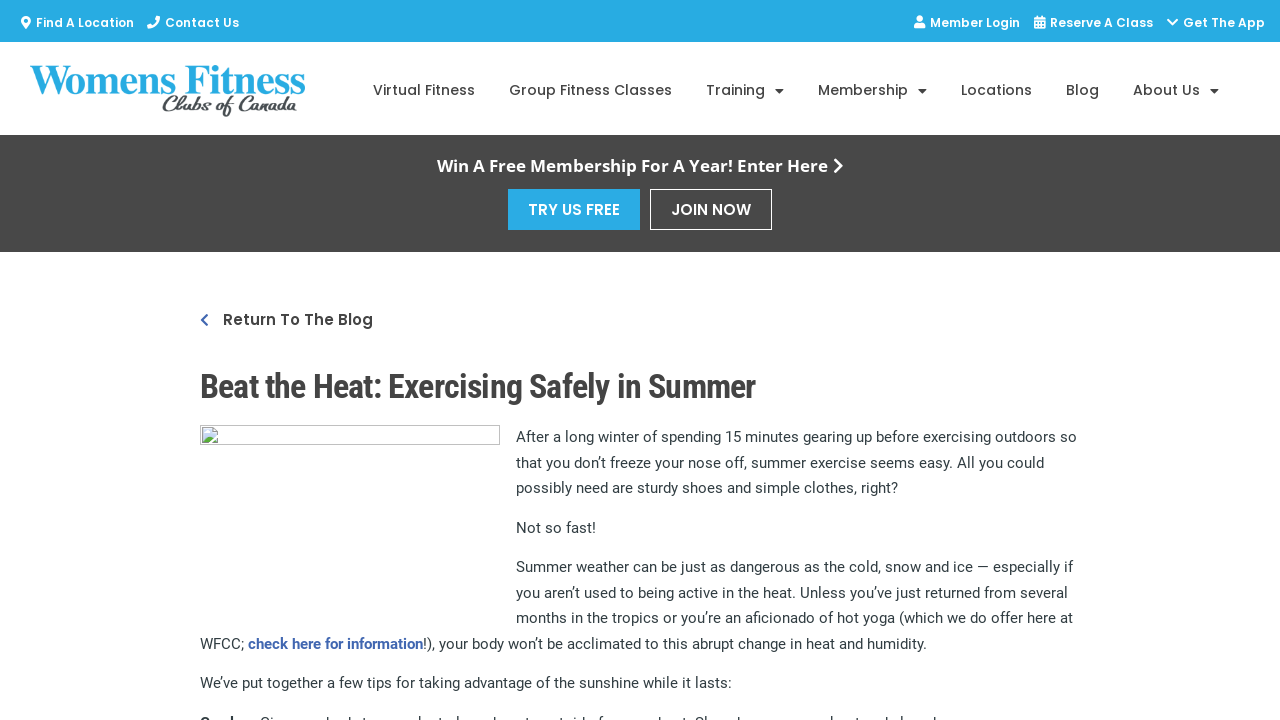Give a concise answer using one word or a phrase to the following question:
What is the warning about in the second paragraph?

Summer weather can be dangerous